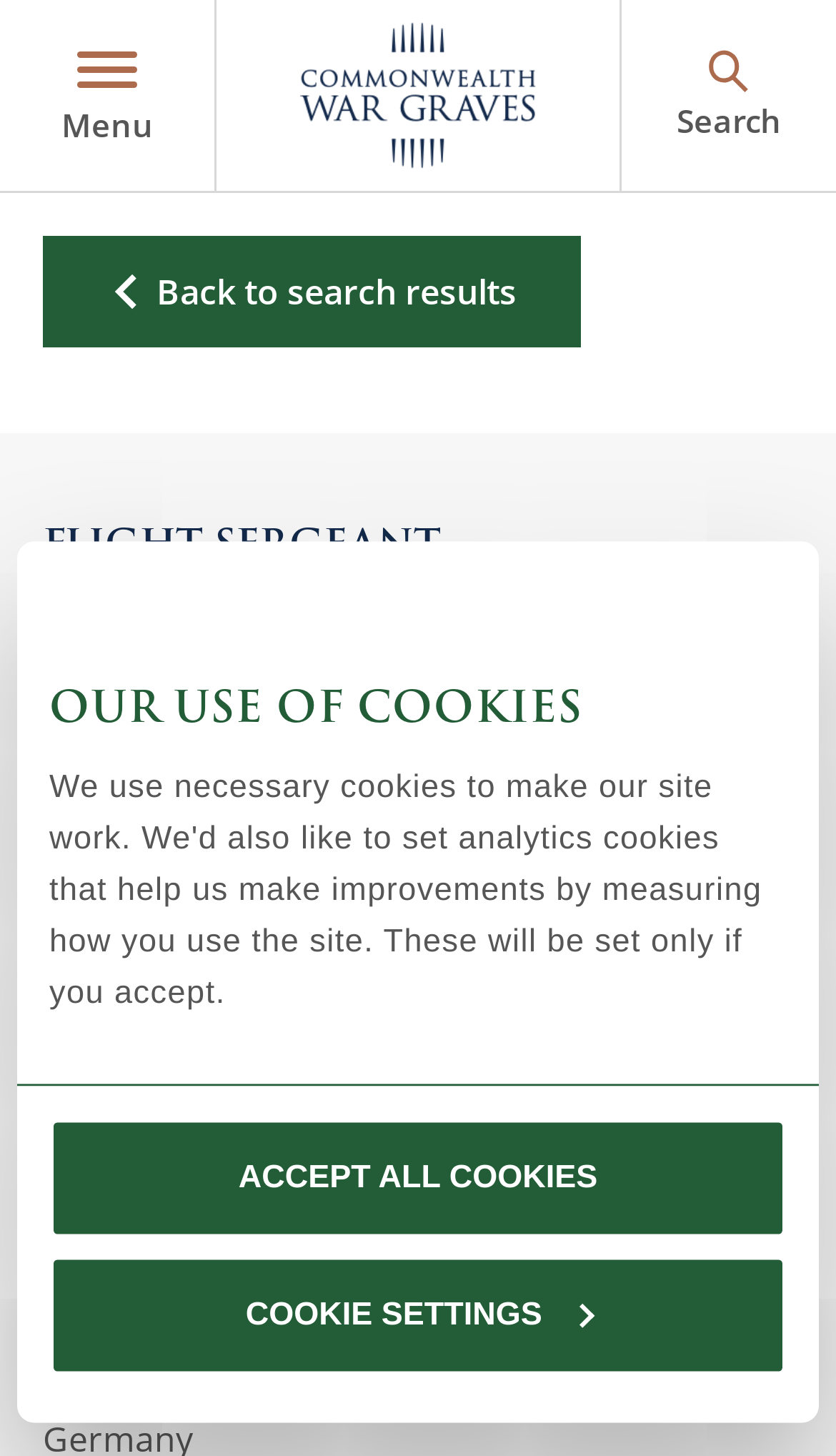Please mark the bounding box coordinates of the area that should be clicked to carry out the instruction: "Visit the Commonwealth War Graves Commission website".

[0.359, 0.015, 0.641, 0.116]